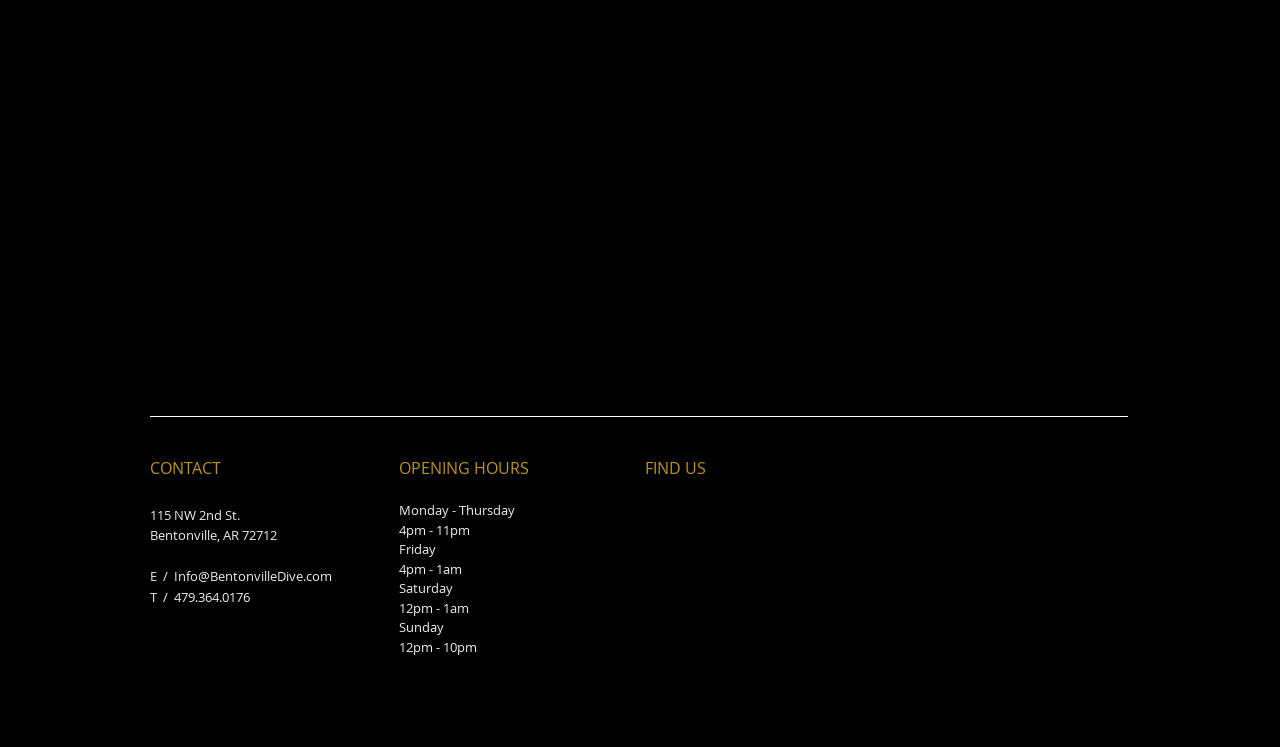What is the address of the location?
Using the visual information, reply with a single word or short phrase.

115 NW 2nd St., Bentonville, AR 72712